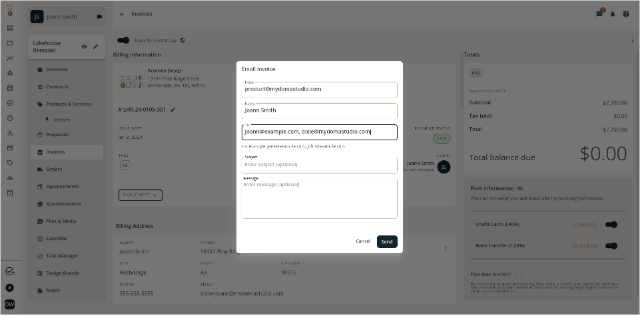Using details from the image, please answer the following question comprehensively:
What is the name of the client?

I analyzed the surrounding interface that displays relevant billing information and found the client's name, which is 'Joan Smith', indicating a well-organized structure for managing financial transactions efficiently.